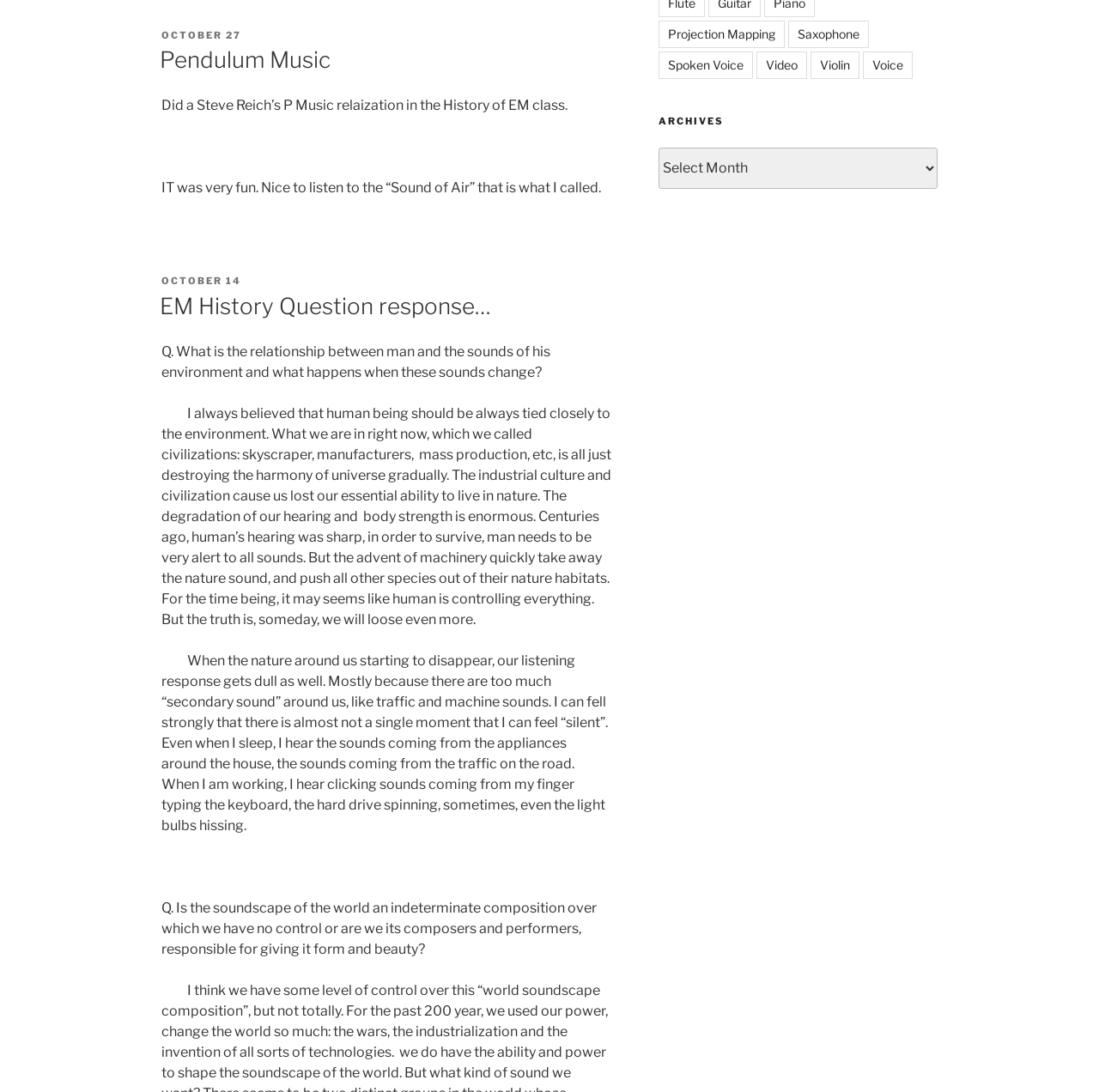From the webpage screenshot, predict the bounding box coordinates (top-left x, top-left y, bottom-right x, bottom-right y) for the UI element described here: Pendulum Music

[0.145, 0.043, 0.301, 0.067]